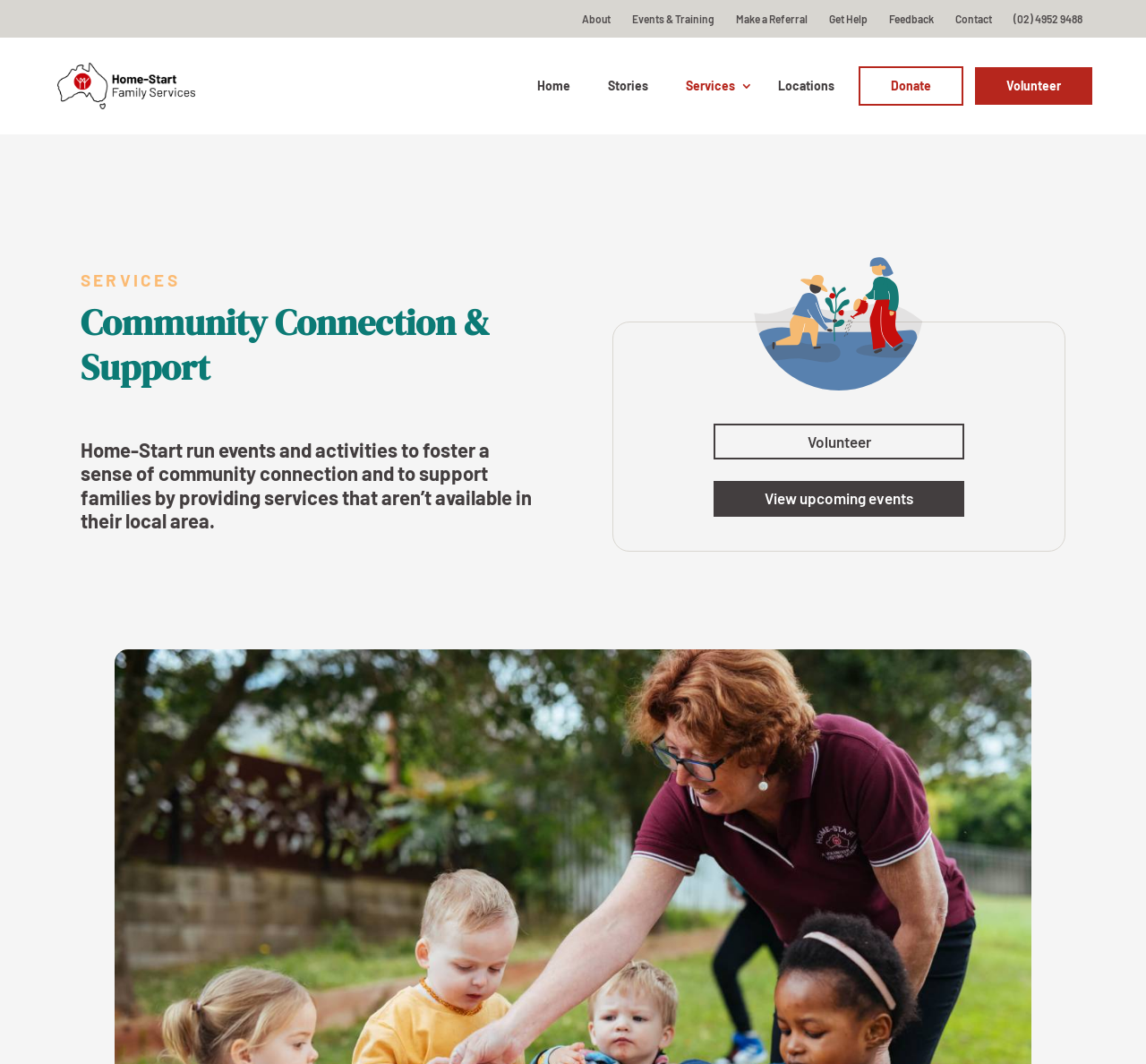Provide the bounding box coordinates for the UI element that is described by this text: "Make a Referral". The coordinates should be in the form of four float numbers between 0 and 1: [left, top, right, bottom].

[0.642, 0.0, 0.705, 0.035]